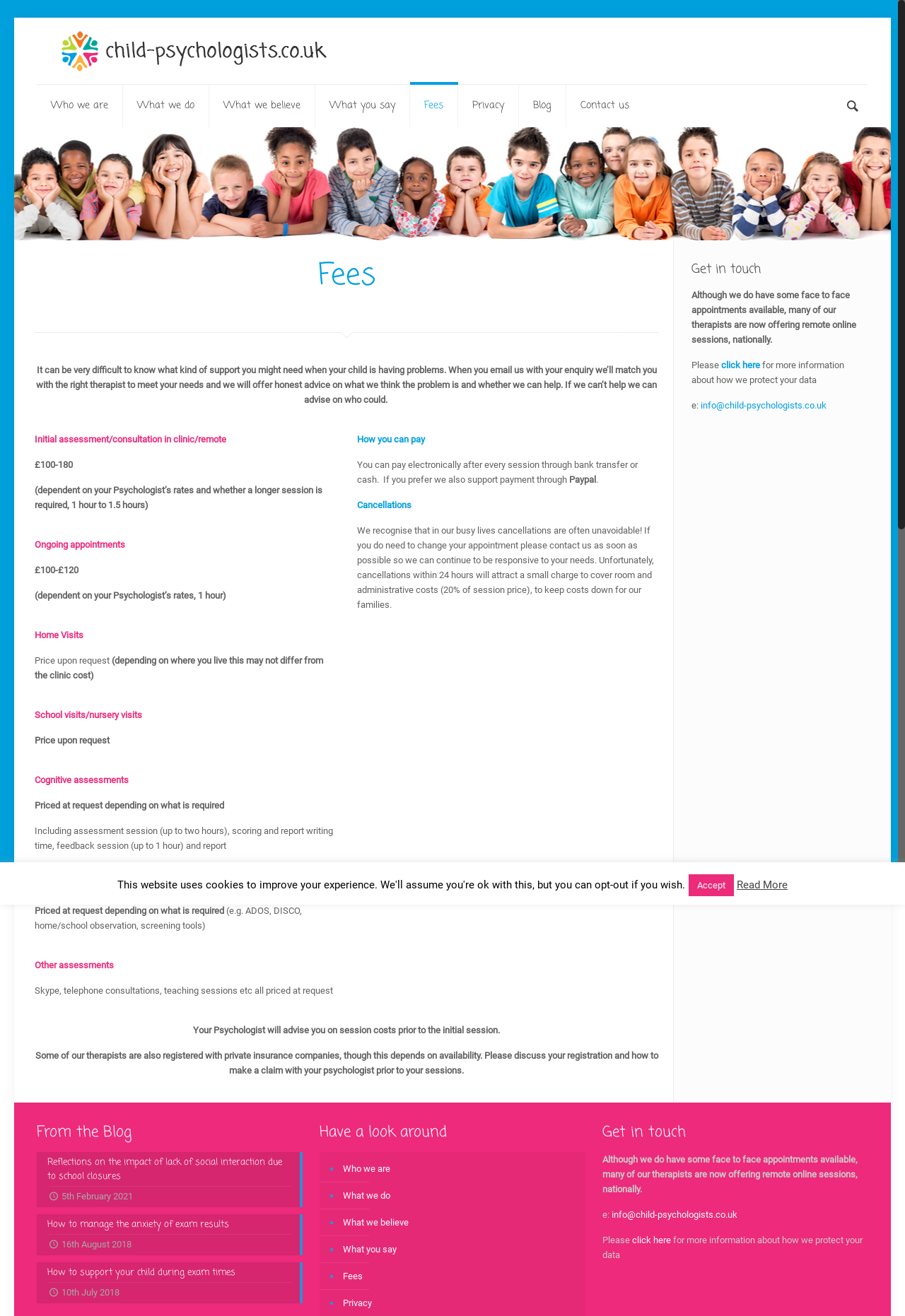Extract the bounding box for the UI element that matches this description: "Who we are".

[0.377, 0.878, 0.639, 0.898]